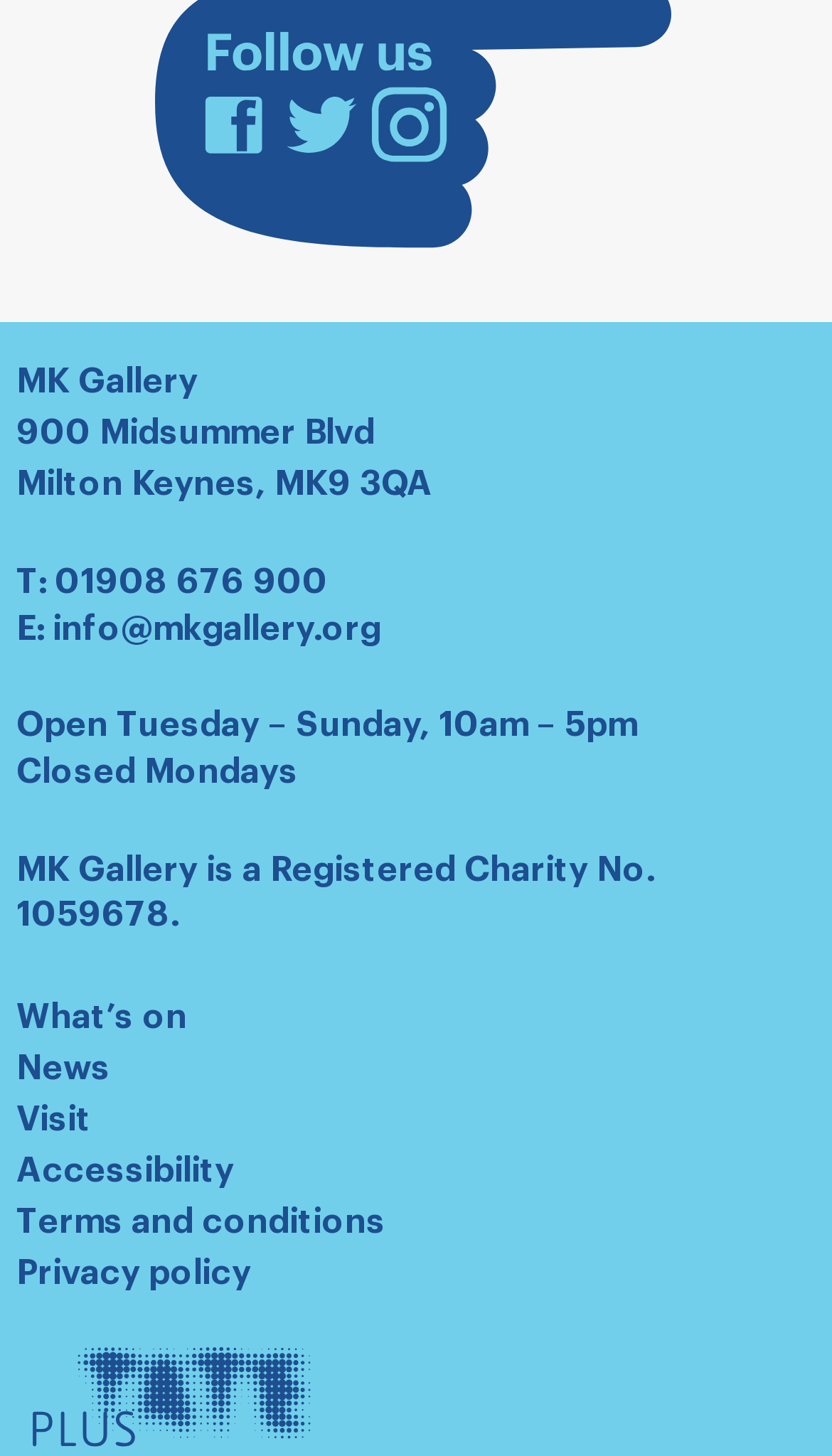Provide the bounding box coordinates of the HTML element this sentence describes: "News".

[0.02, 0.722, 0.133, 0.745]